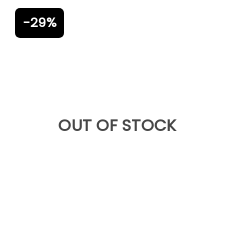Provide a brief response in the form of a single word or phrase:
What information does the caption convey about the product?

Price reduction and availability